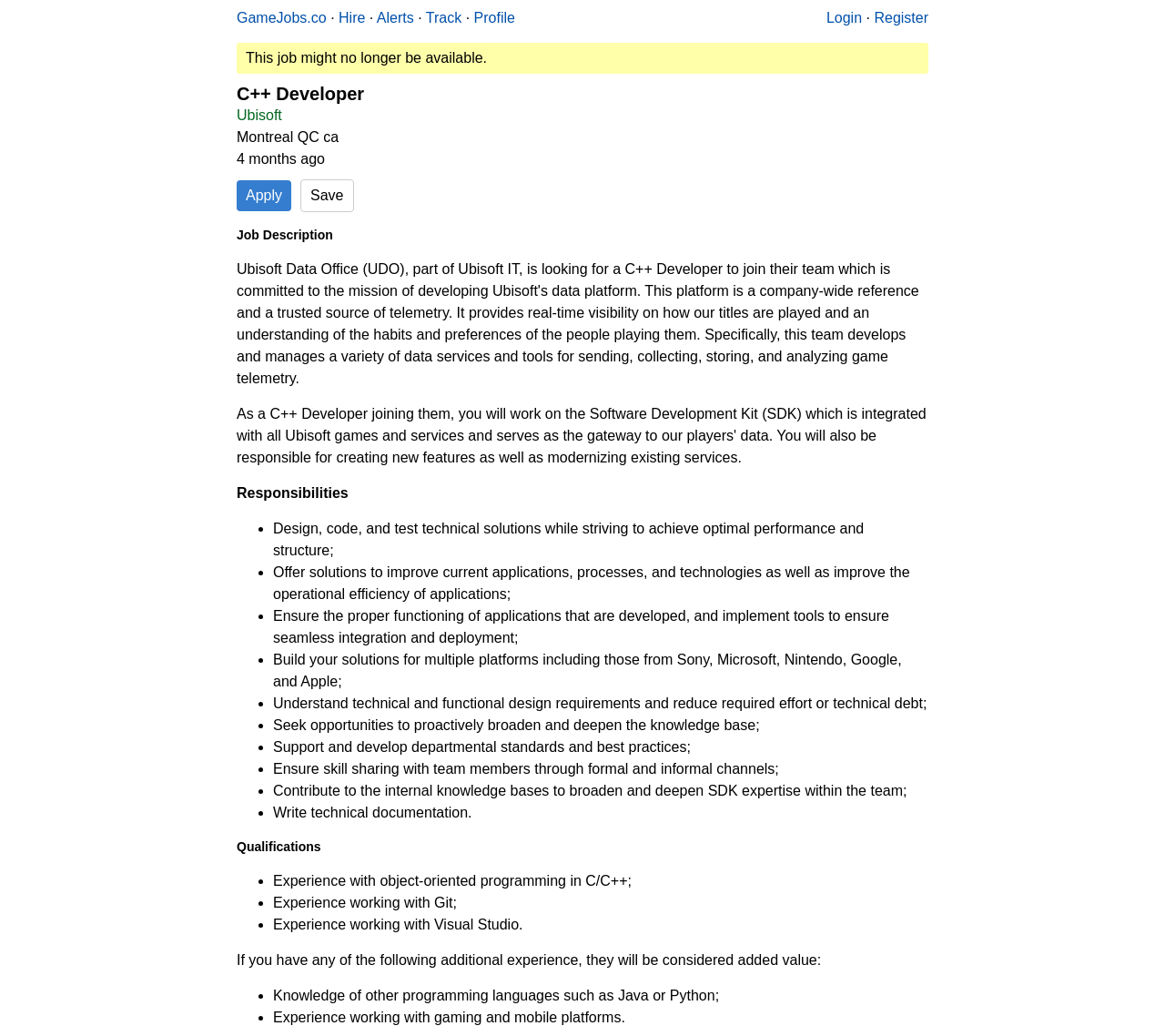What is the main responsibility of the job?
Please use the image to deliver a detailed and complete answer.

The main responsibility can be found in the static text 'Design, code, and test technical solutions while striving to achieve optimal performance and structure;' with bounding box coordinates [0.234, 0.503, 0.742, 0.539].